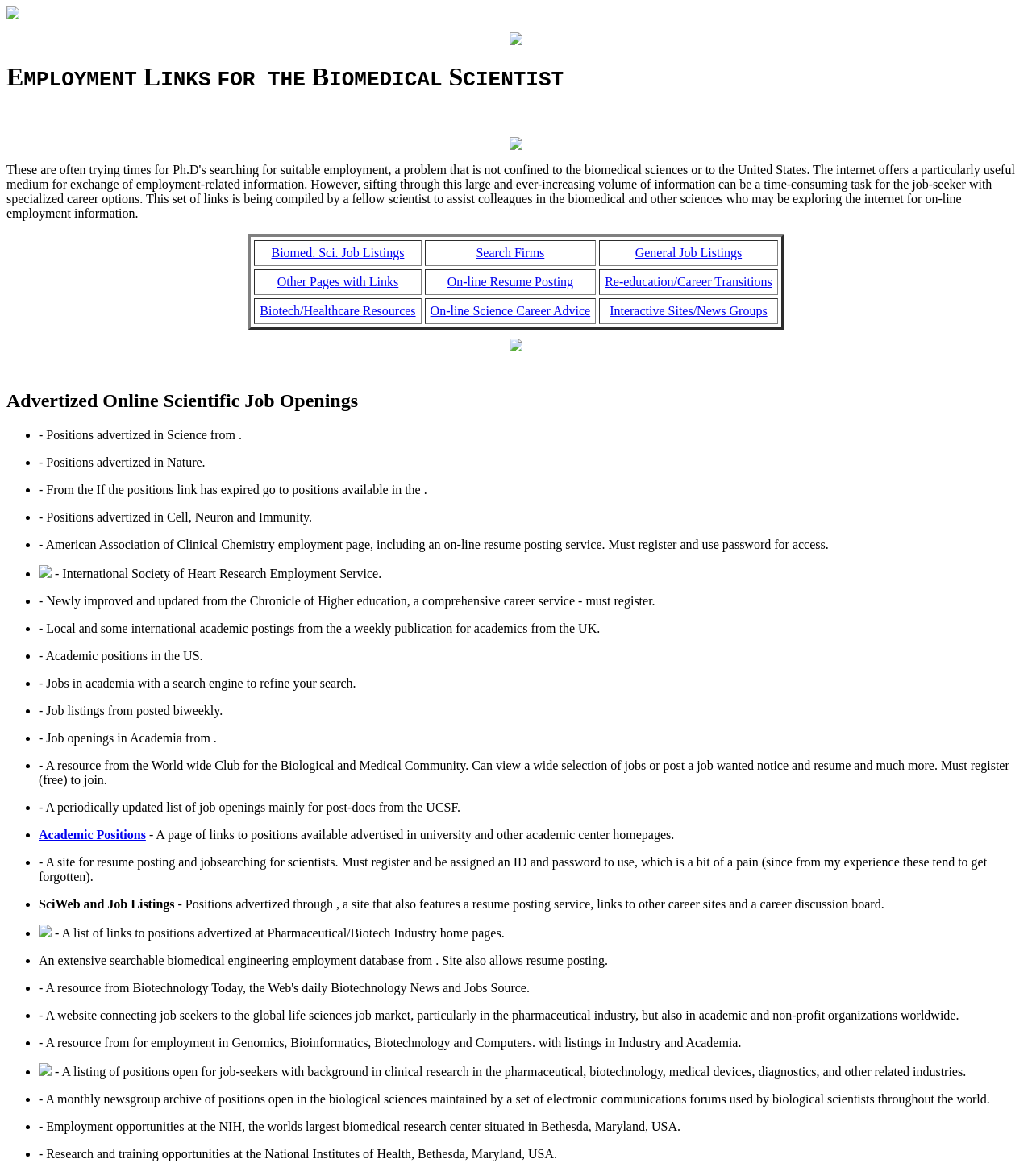Predict the bounding box of the UI element that fits this description: "Job".

[0.237, 0.332, 0.266, 0.349]